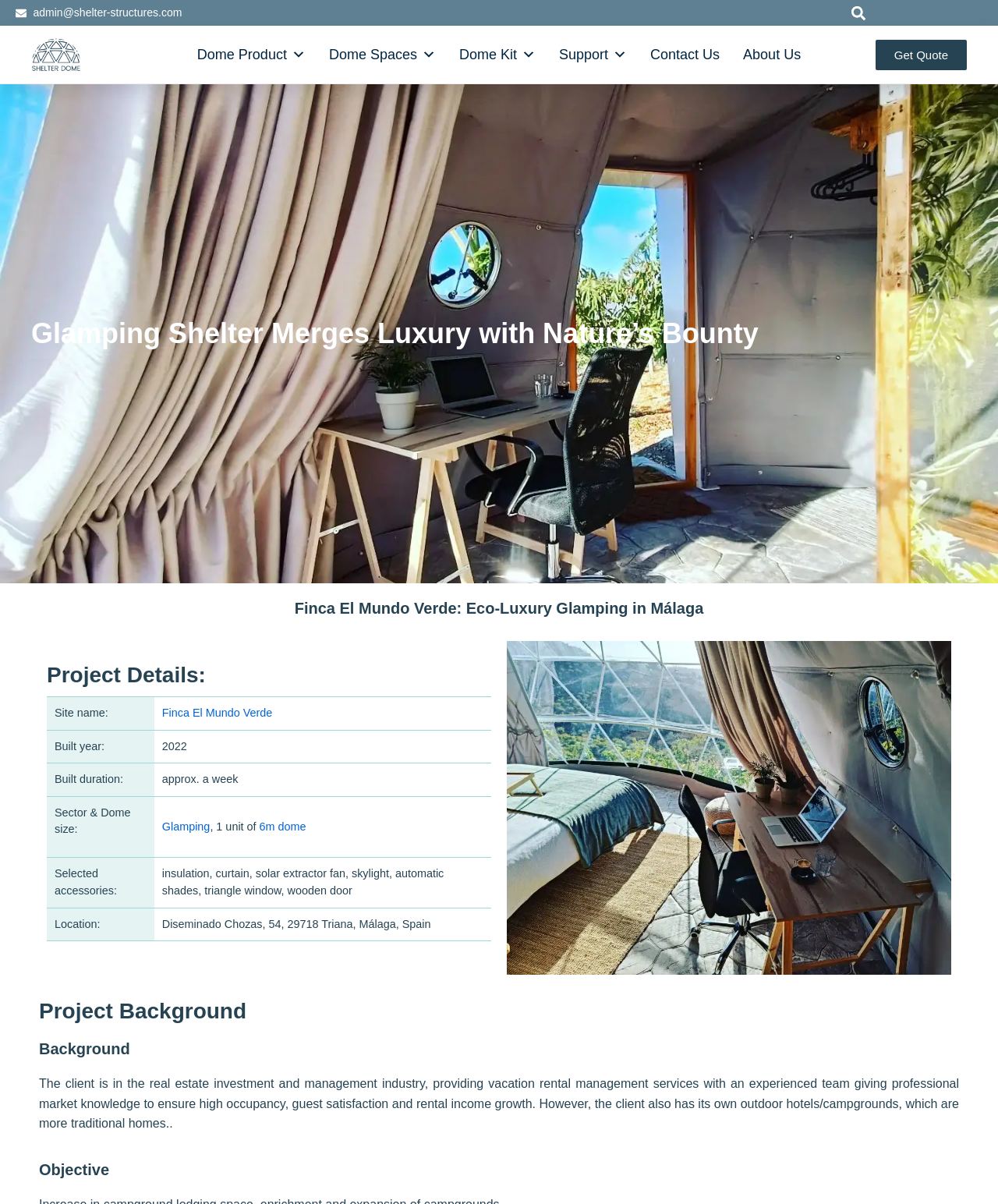Kindly provide the bounding box coordinates of the section you need to click on to fulfill the given instruction: "Learn about Finca El Mundo Verde".

[0.162, 0.587, 0.273, 0.597]